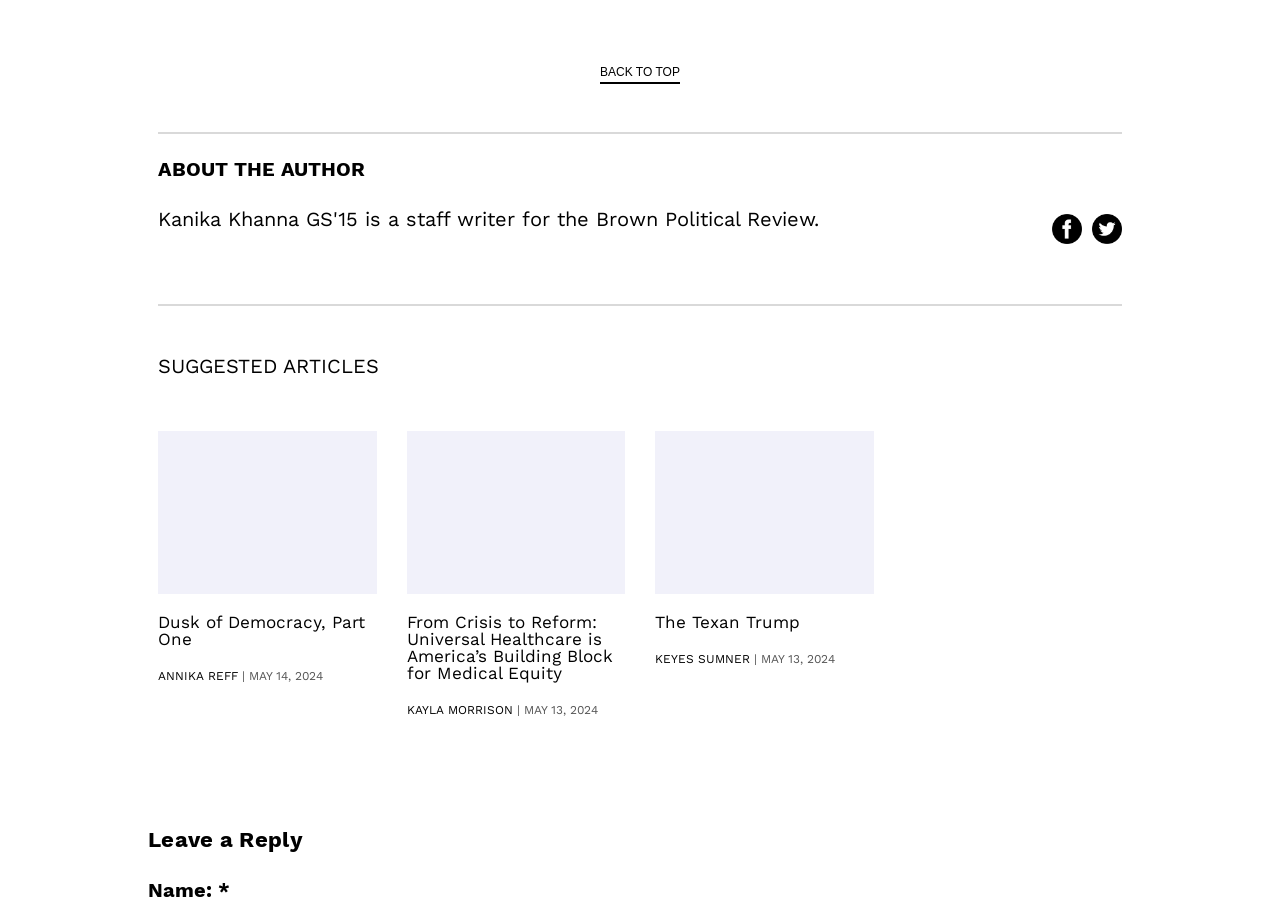Please provide a short answer using a single word or phrase for the question:
What is the purpose of the 'Leave a Reply' section?

To leave a comment